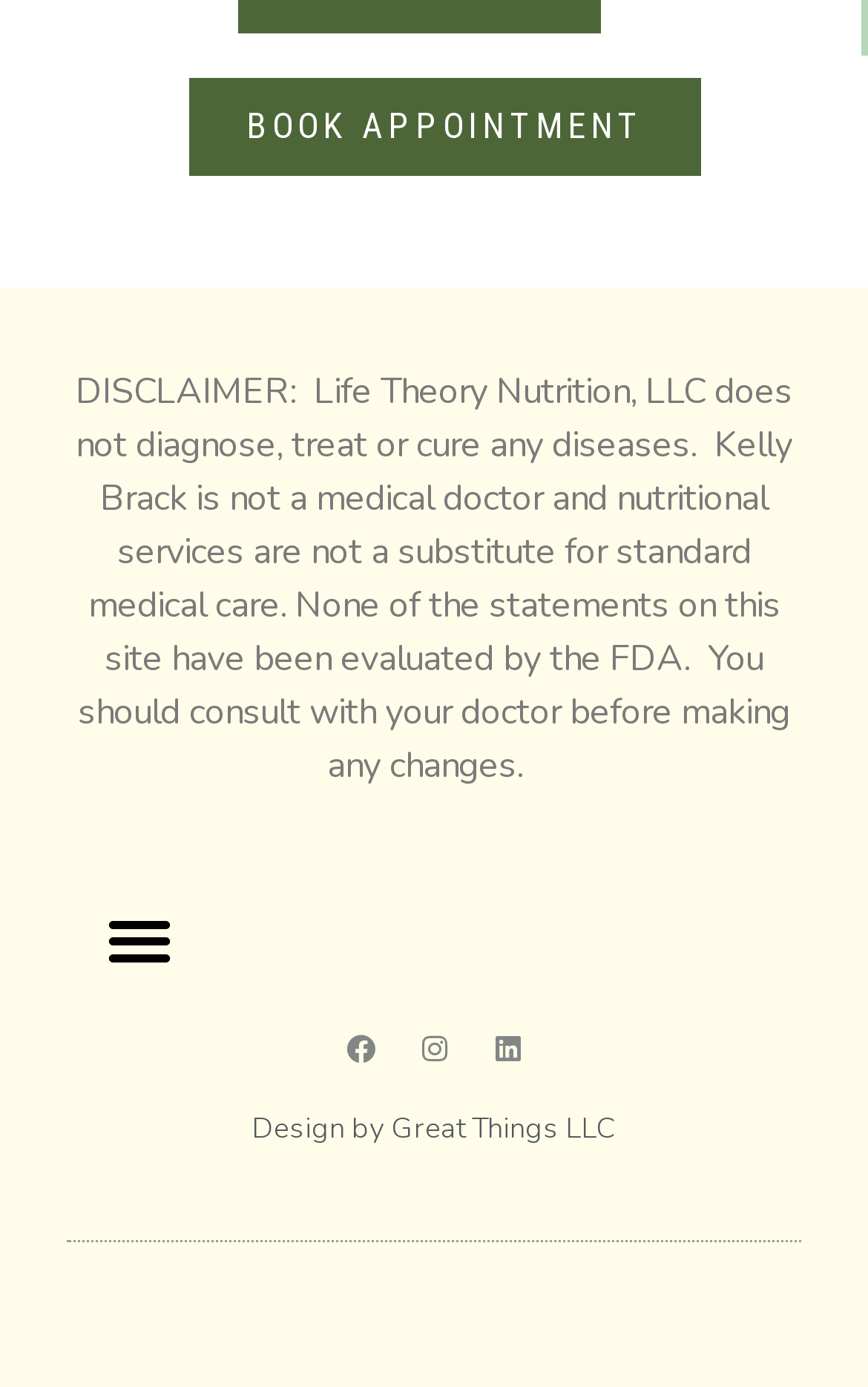What is the purpose of Kelly Brack's services?
Using the image, provide a detailed and thorough answer to the question.

Based on the disclaimer text, Kelly Brack's services are not a substitute for standard medical care, implying that her services are not intended to diagnose, treat, or cure diseases.